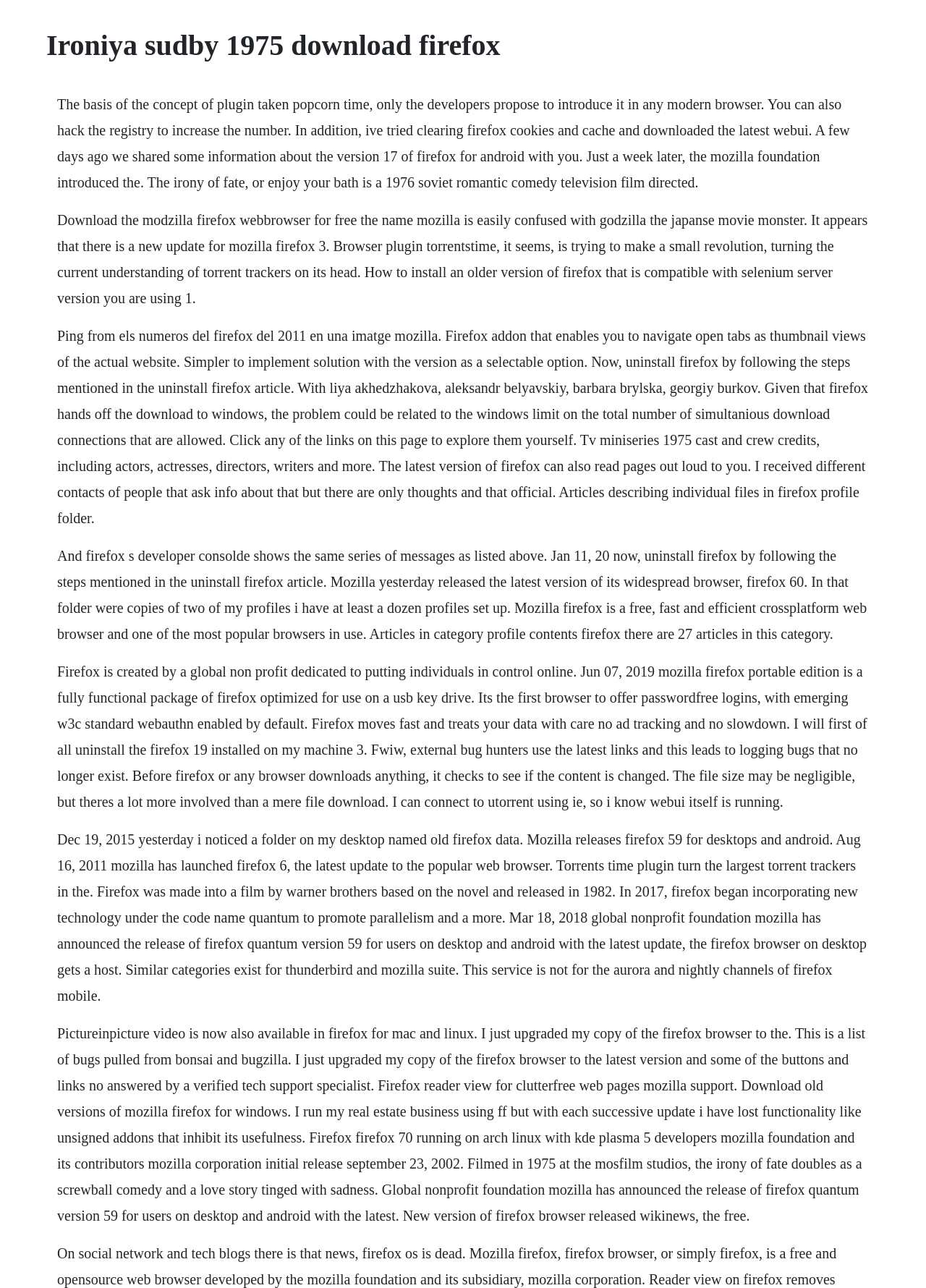What is the latest version of Firefox mentioned on this webpage?
Look at the image and answer the question with a single word or phrase.

Firefox 60